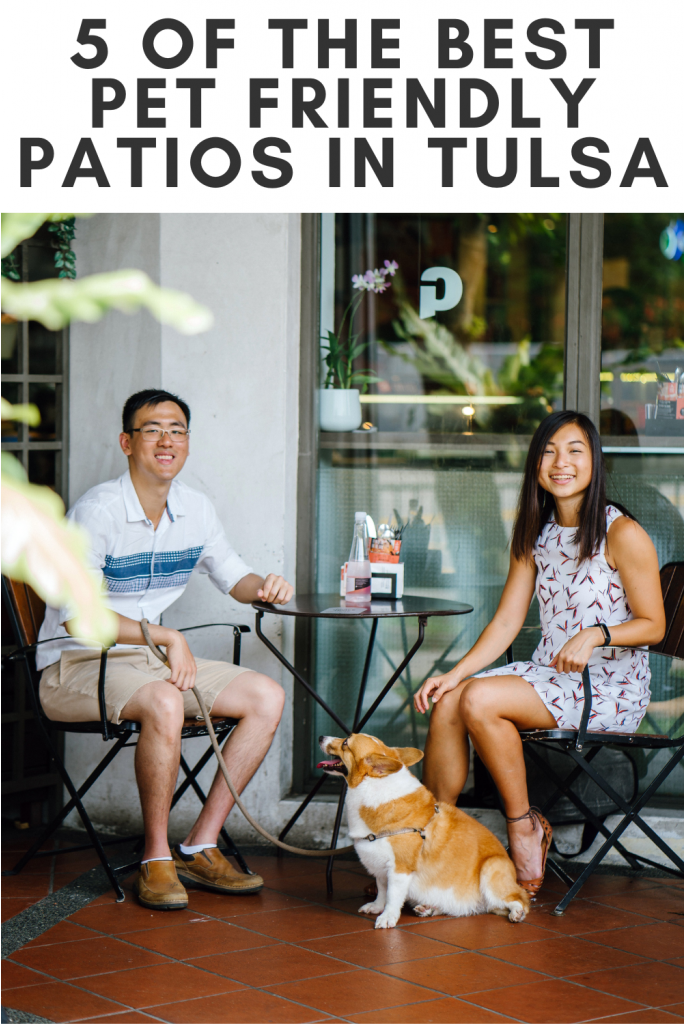Give a detailed account of everything present in the image.

A cheerful couple enjoys a sunny day outdoors at a restaurant patio in Tulsa, surrounded by the vibrant atmosphere of pet-friendly dining. They sit comfortably at a small round table, smiling and relaxed, while their corgi dog, leashed and attentive, looks up at the man, who is wearing glasses. The woman, dressed in a stylish patterned dress, exudes joy as she interacts with her furry friend. The patio setting is complemented by greenery, with plants visible in the background, creating a perfect spot for cherished moments with pets. This scene captures the essence of enjoying great weather and quality time together, underscoring the appeal of pet-friendly dining options in the city.